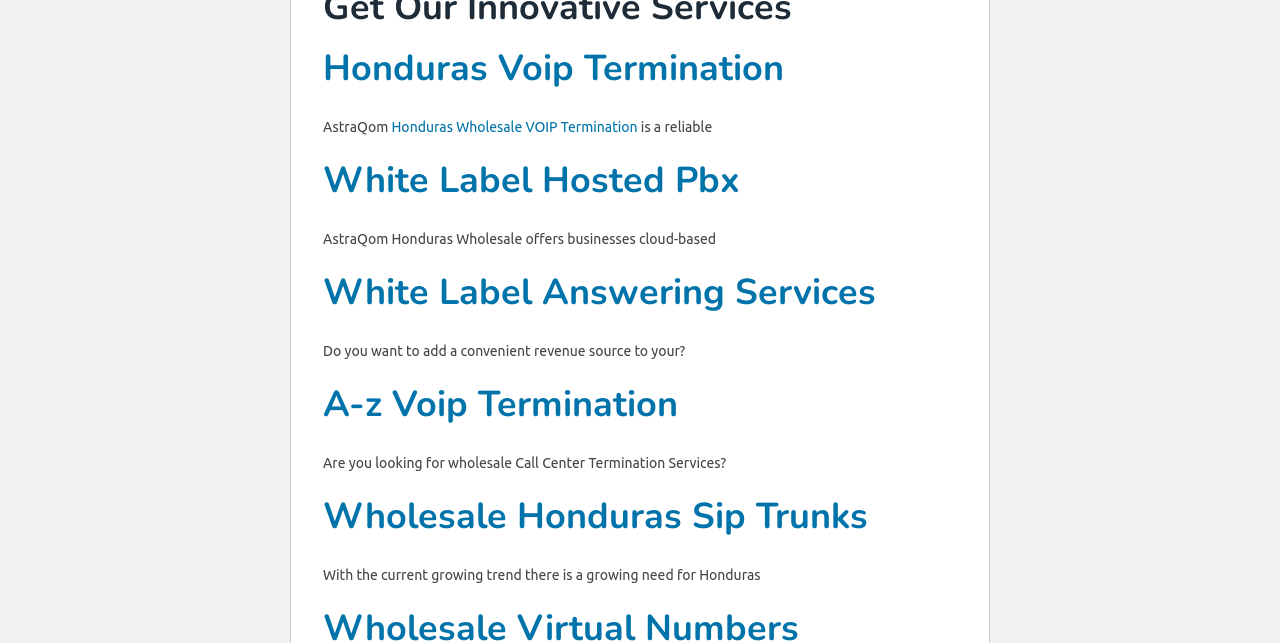Bounding box coordinates are to be given in the format (top-left x, top-left y, bottom-right x, bottom-right y). All values must be floating point numbers between 0 and 1. Provide the bounding box coordinate for the UI element described as: alt="200410 064" title="200410 064"

None